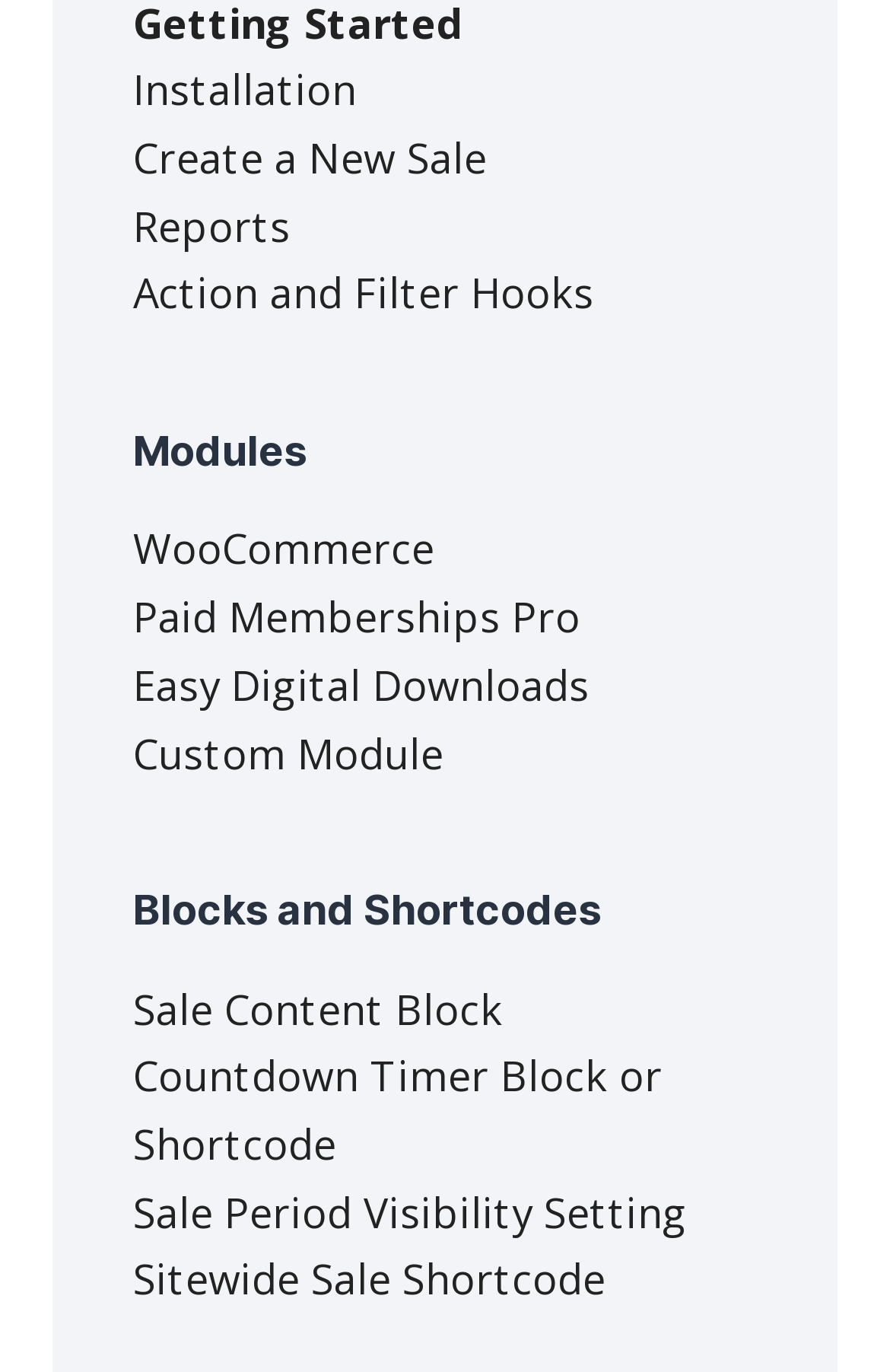Provide a brief response to the question below using one word or phrase:
What is the last link listed under 'Modules'?

Custom Module